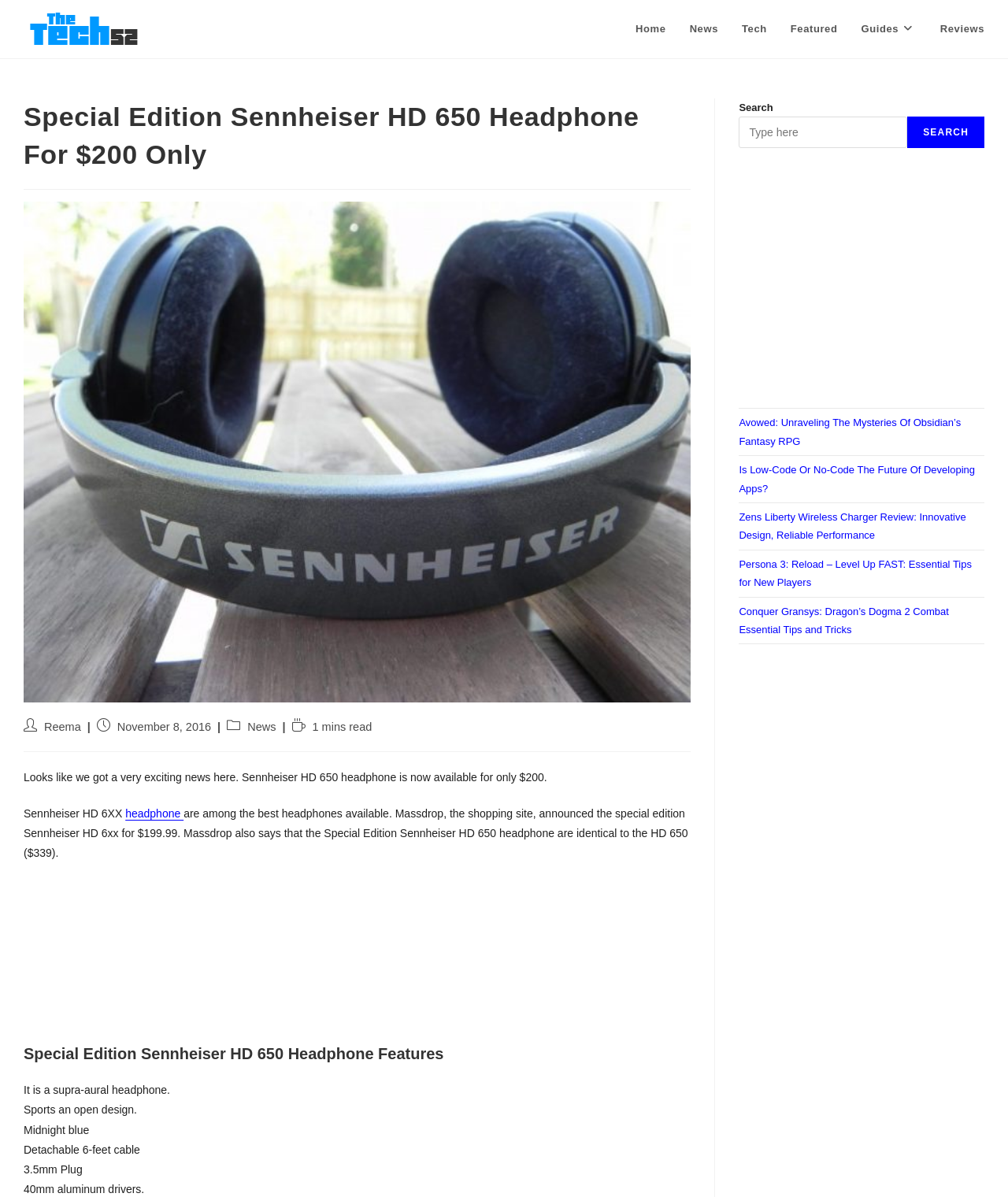Identify the bounding box coordinates of the part that should be clicked to carry out this instruction: "Click on the Home link".

[0.619, 0.0, 0.672, 0.049]